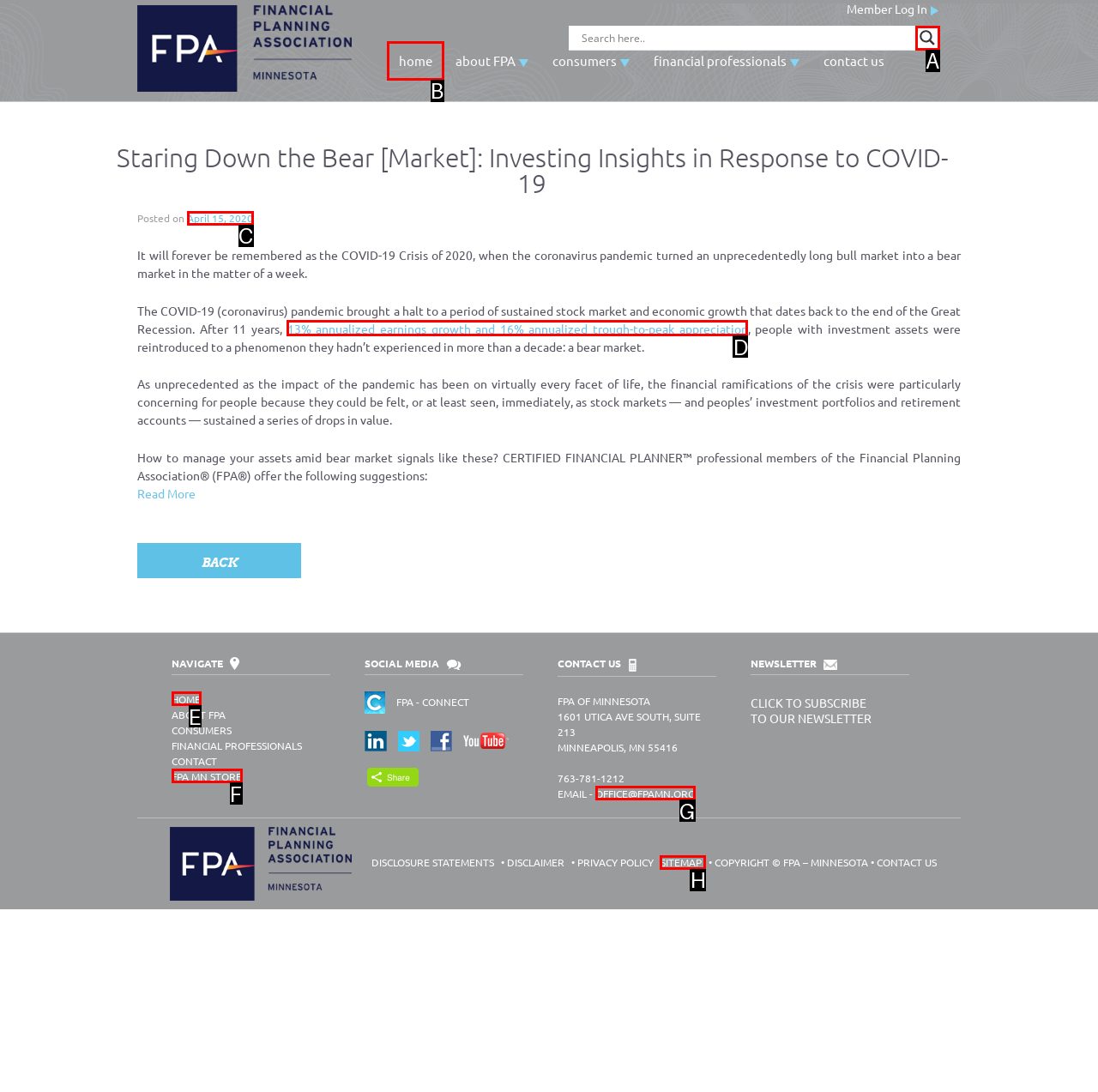Identify the letter that best matches this UI element description: home
Answer with the letter from the given options.

B